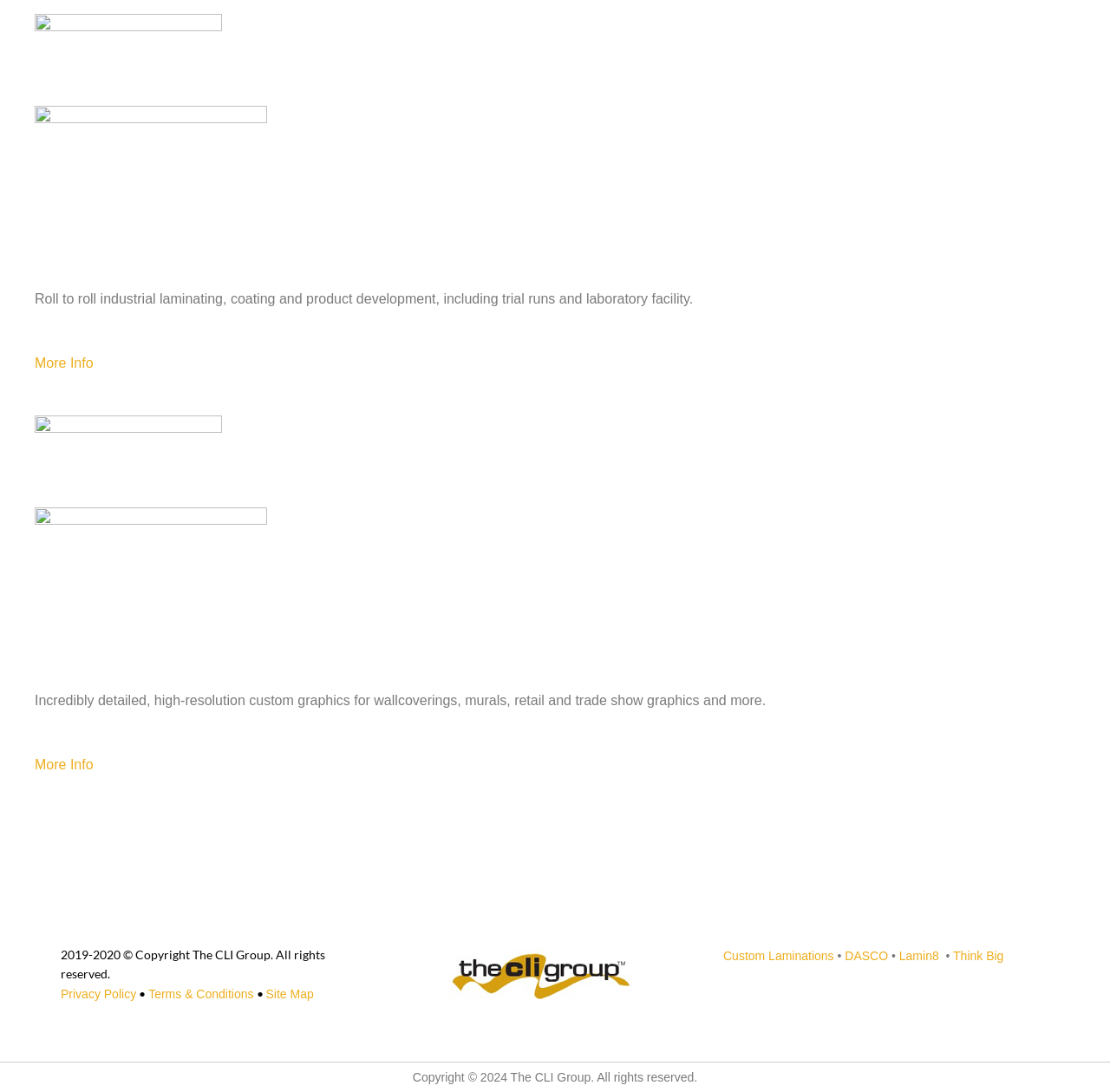Pinpoint the bounding box coordinates of the element you need to click to execute the following instruction: "Click on 'More Info' to learn about custom graphics". The bounding box should be represented by four float numbers between 0 and 1, in the format [left, top, right, bottom].

[0.031, 0.693, 0.084, 0.707]